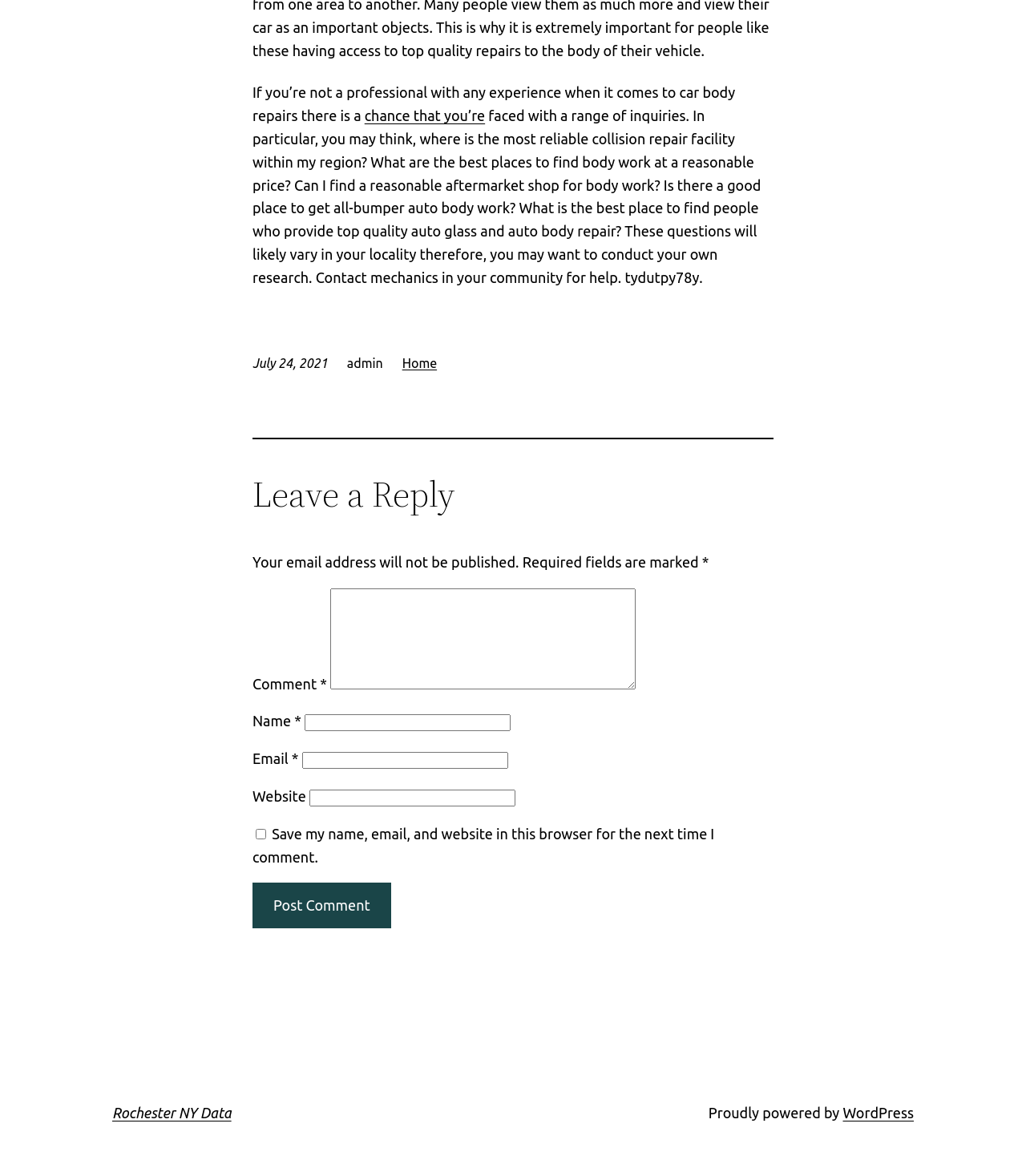Find the bounding box coordinates for the UI element that matches this description: "Home".

[0.392, 0.302, 0.426, 0.315]